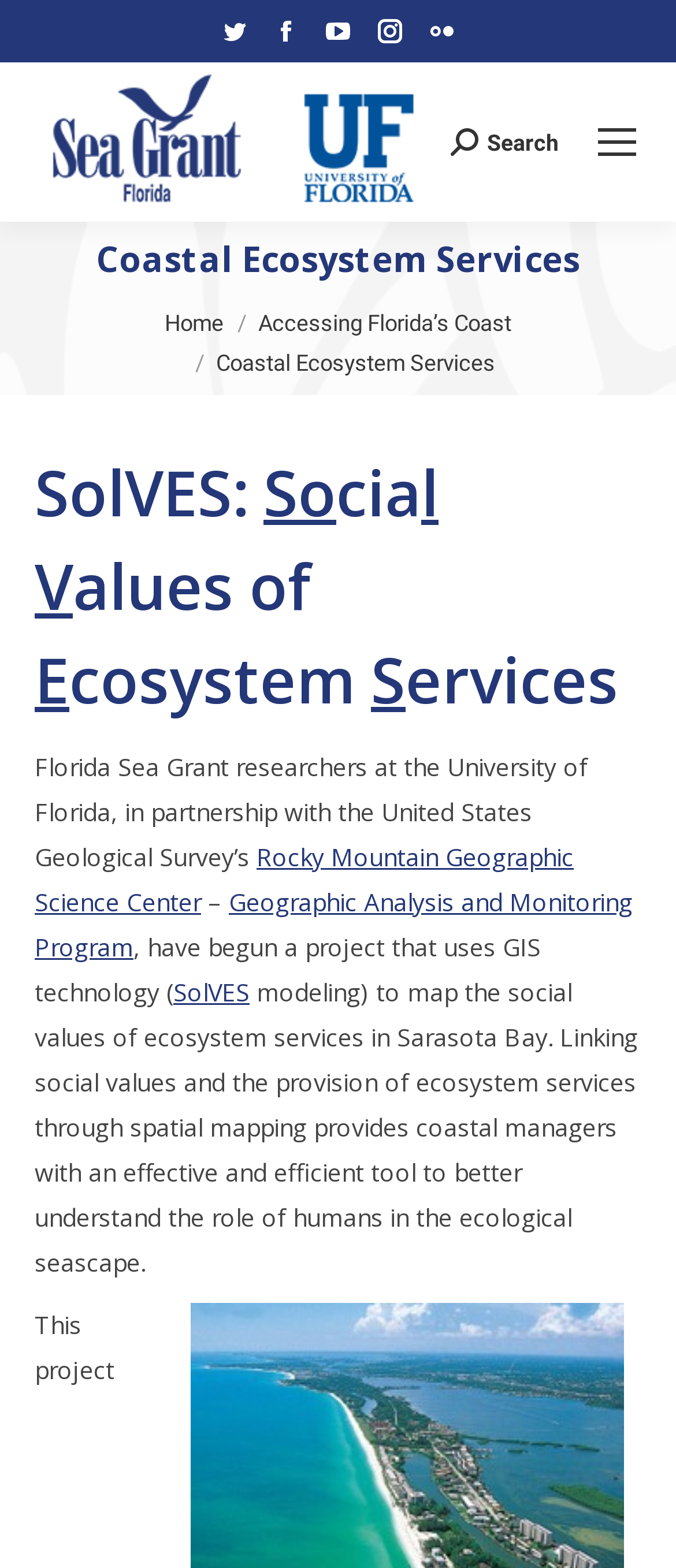What is the location of the research project? Look at the image and give a one-word or short phrase answer.

Sarasota Bay